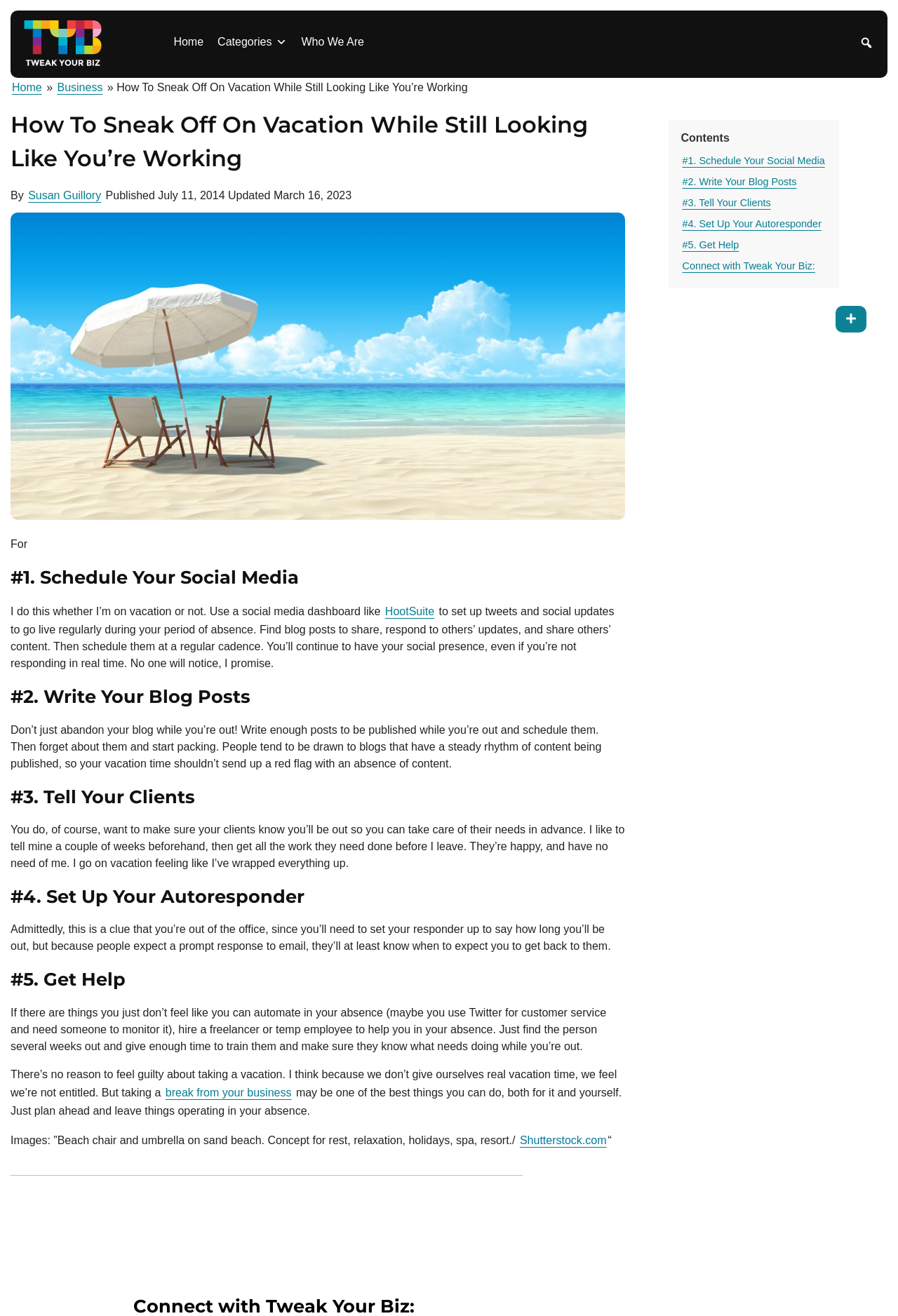Provide a brief response to the question below using one word or phrase:
What is the fifth tip for taking a vacation?

Get Help